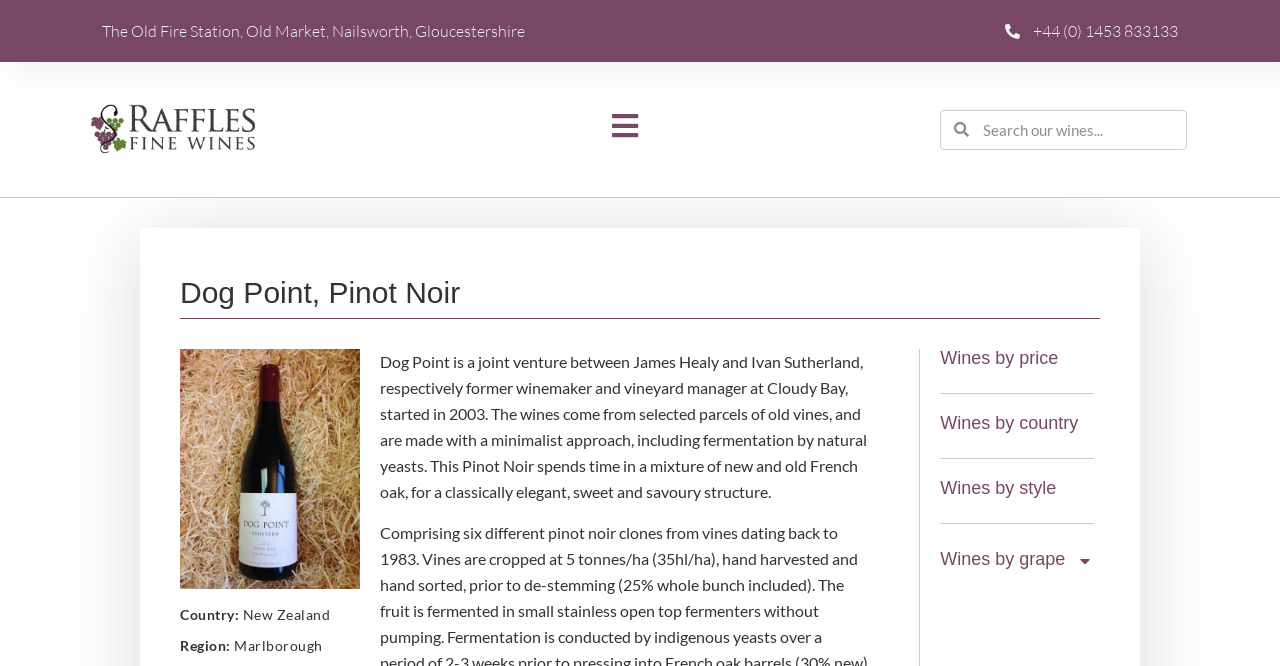Generate a thorough description of the webpage.

This webpage is about Dog Point, a joint venture between James Healy and Ivan Sutherland, showcasing their Pinot Noir wine. At the top left, there is a logo of Raffles Fine Wines UK, accompanied by a phone number and an address, "The Old Fire Station, Old Market, Nailsworth, Gloucestershire". 

On the top right, there is a search bar where users can input keywords to search for wines. Below the search bar, there is a heading "Dog Point, Pinot Noir" followed by a link to "Dogpoint Pinot Noir" with an associated image. 

The webpage then provides detailed information about the wine, including its country of origin, New Zealand, and region, Marlborough. A paragraph describes the wine-making process and the characteristics of the Pinot Noir. 

On the right side of the page, there are four headings: "Wines by price", "Wines by country", "Wines by style", and "Wines by grape", each with a corresponding link. At the bottom right, there is a "Menu Toggle" button.